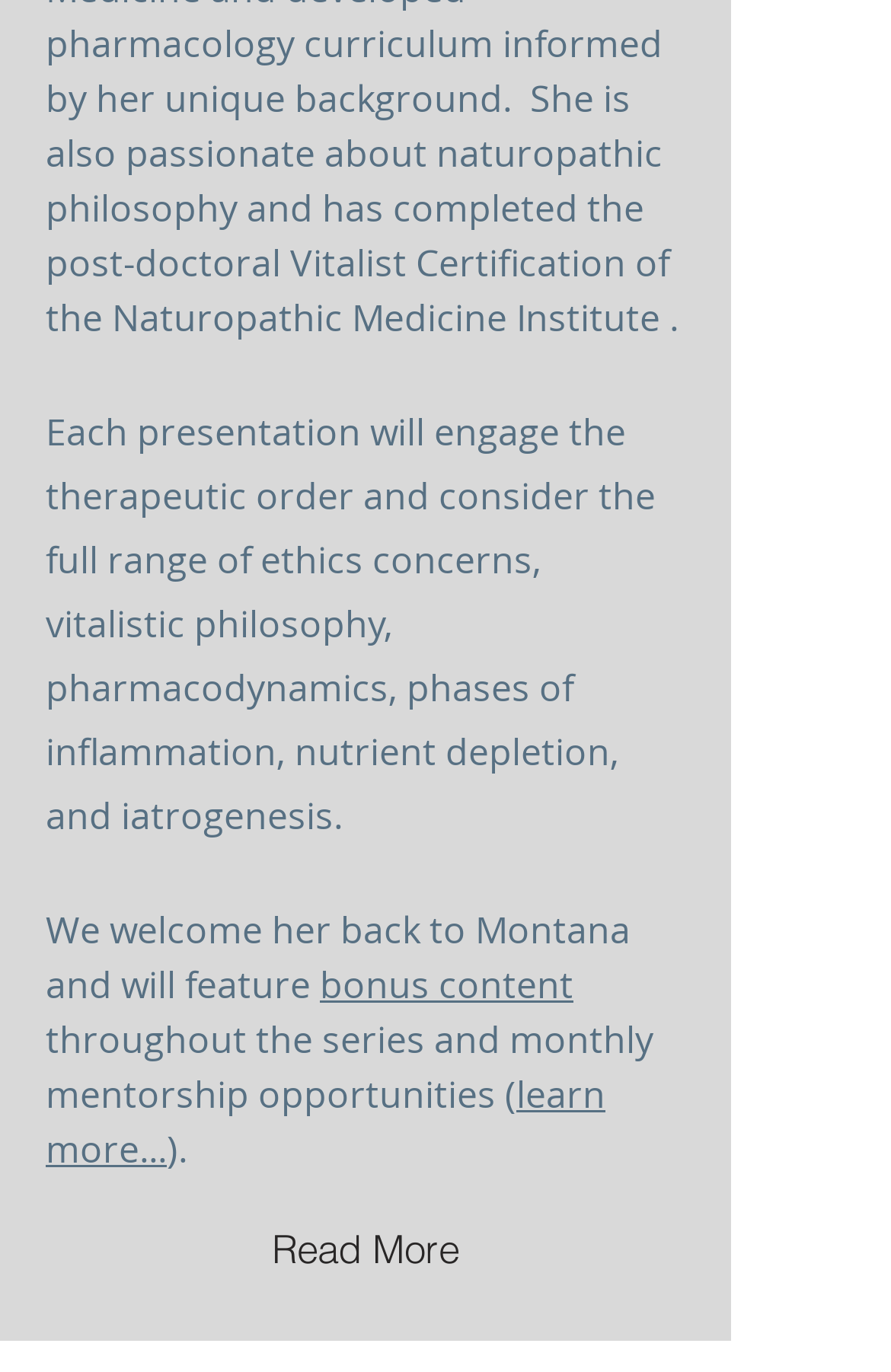Please give a succinct answer using a single word or phrase:
Who is featured in the series?

A woman